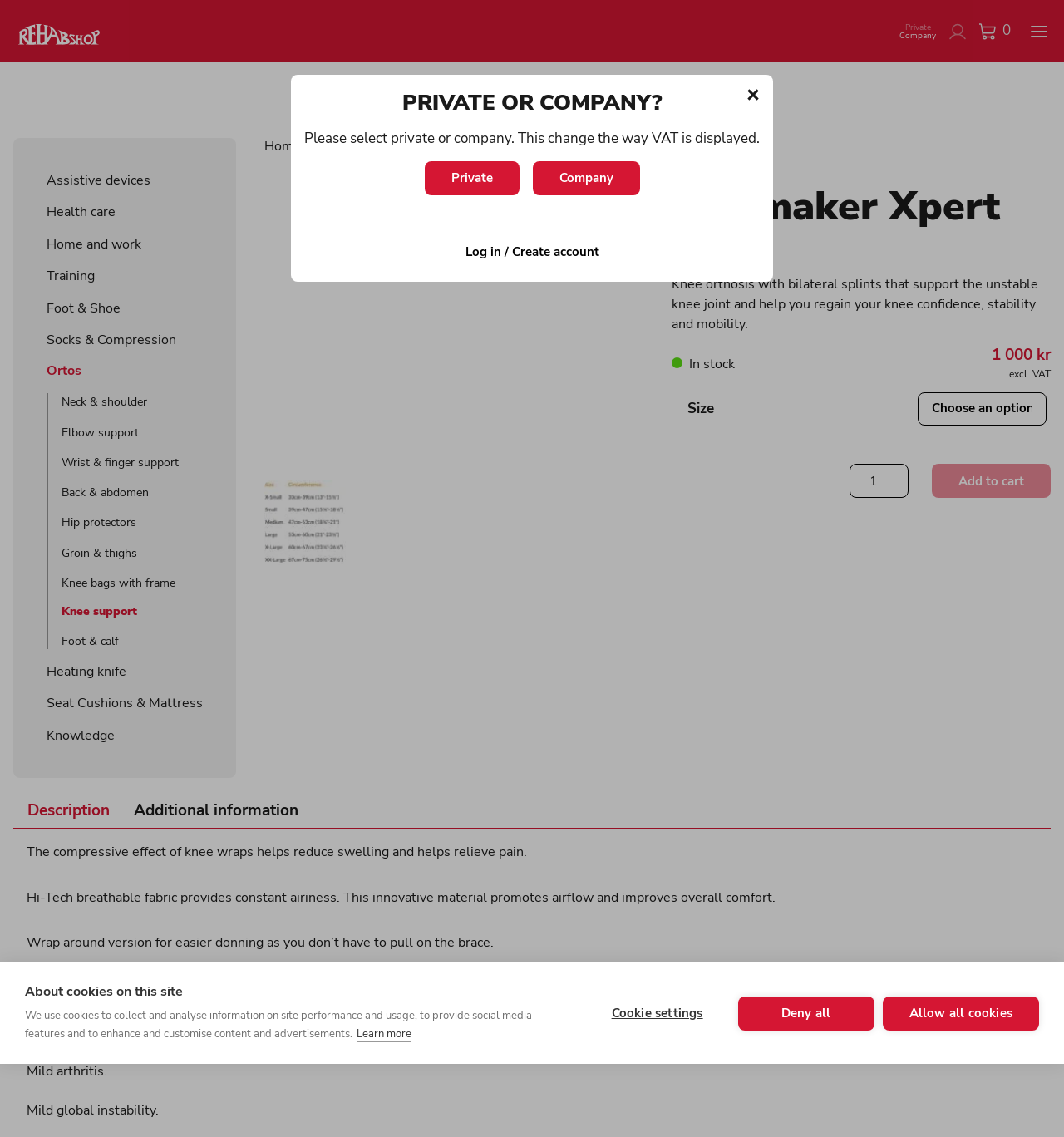Can you specify the bounding box coordinates of the area that needs to be clicked to fulfill the following instruction: "Add the product to cart"?

[0.876, 0.408, 0.988, 0.438]